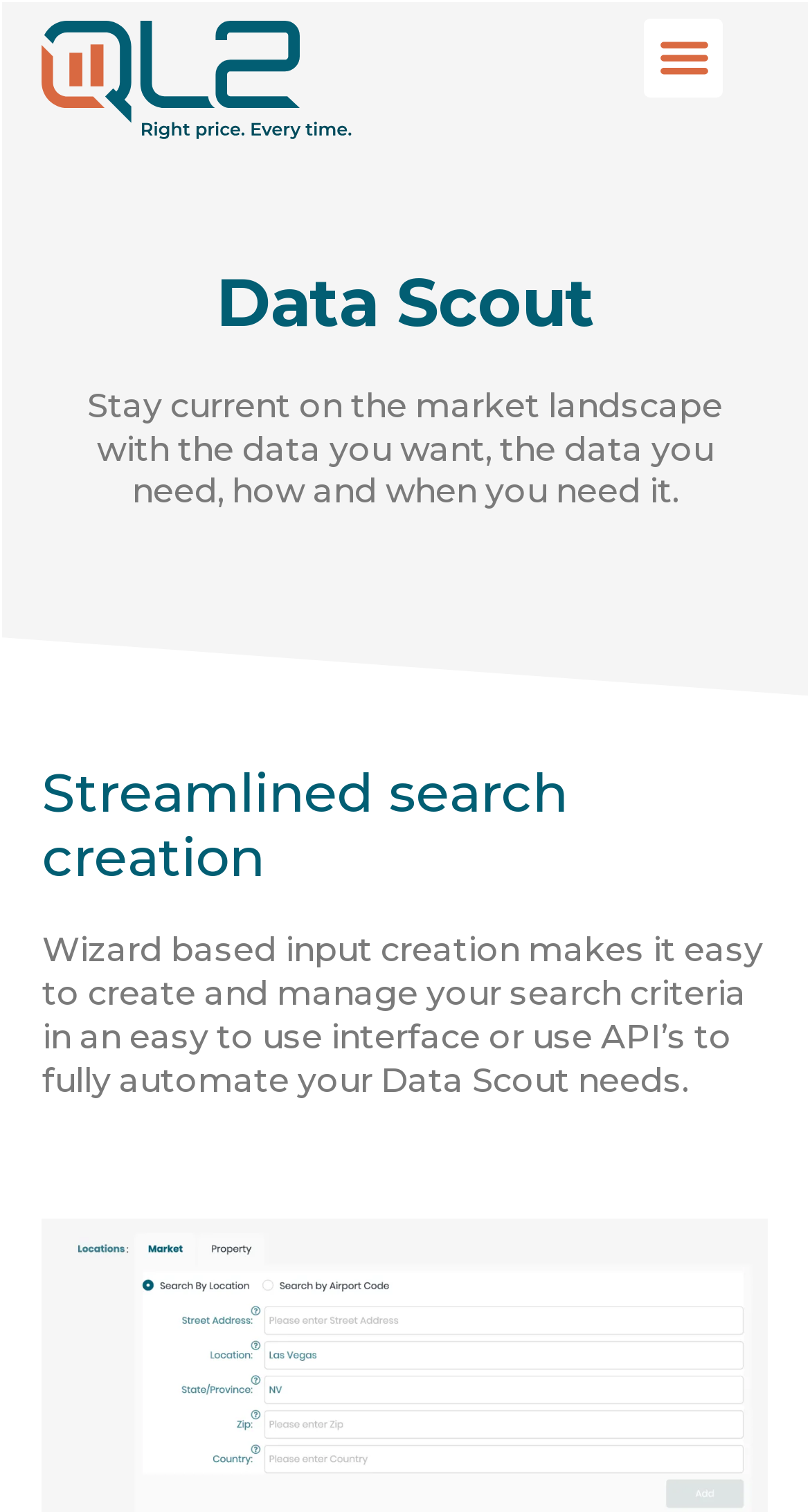What is the logo of the website?
Give a single word or phrase as your answer by examining the image.

QL2 Logo